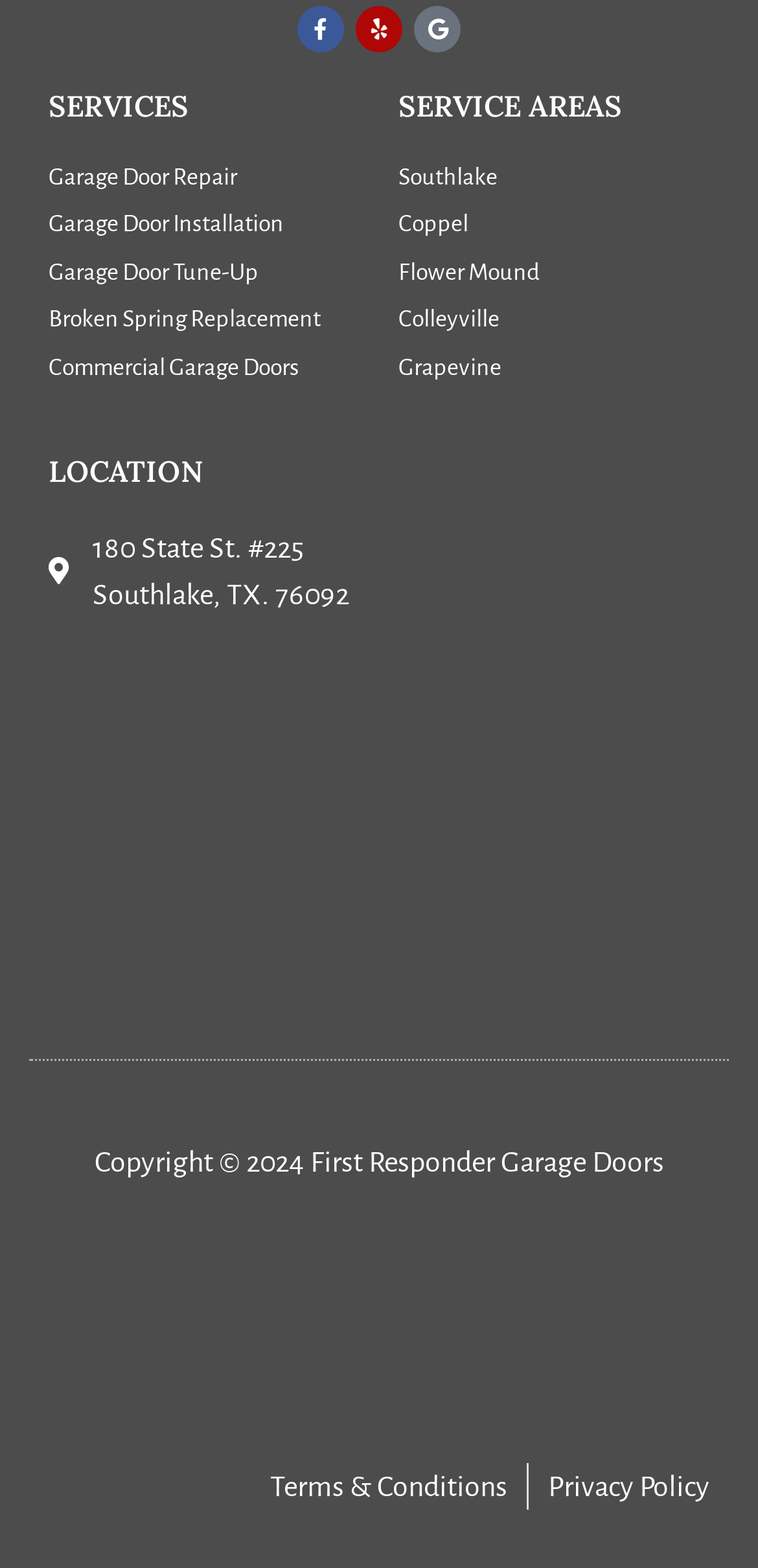Locate the bounding box coordinates of the segment that needs to be clicked to meet this instruction: "Check location on Google Maps".

[0.064, 0.419, 0.936, 0.605]